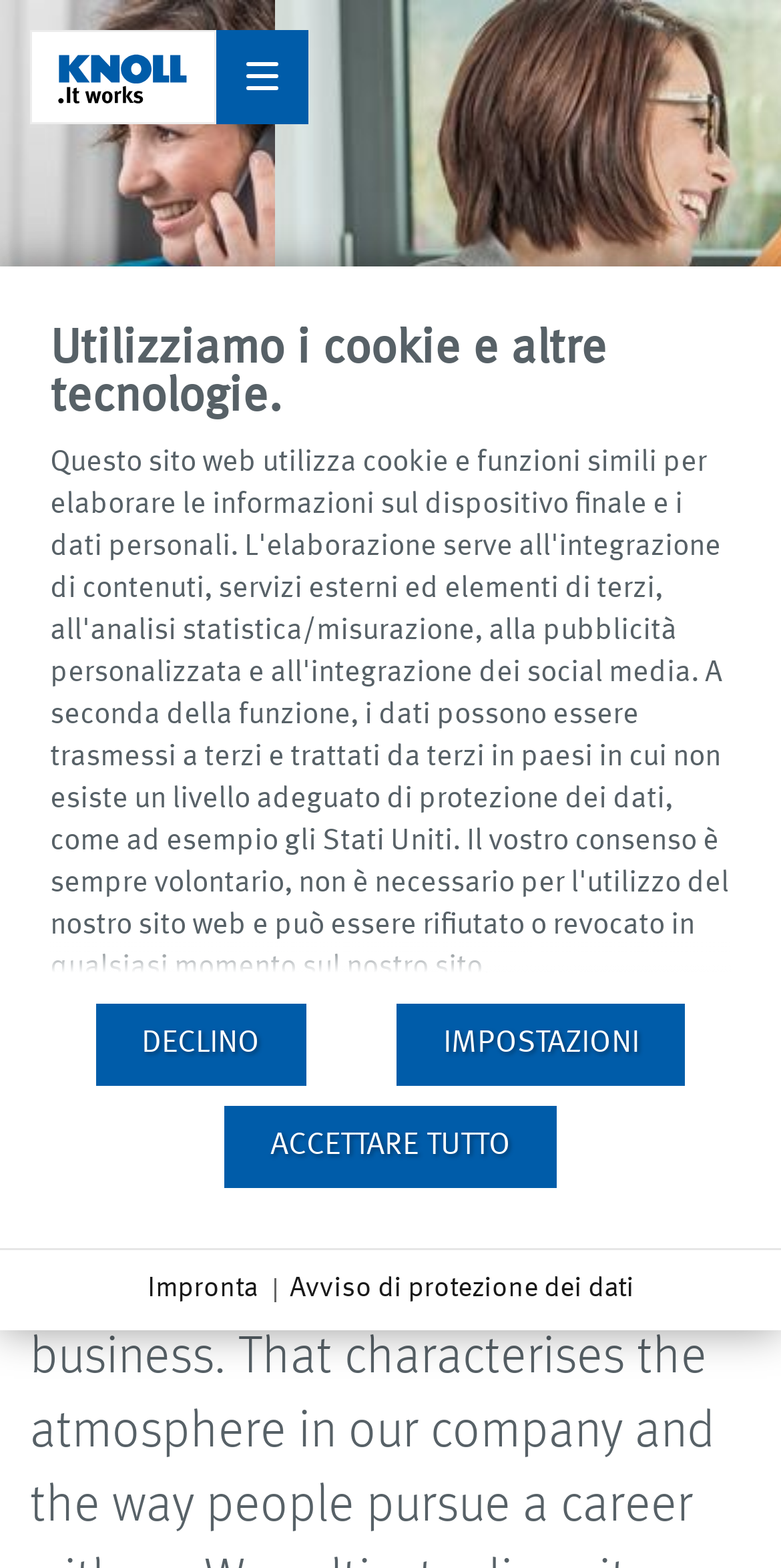What is the text of the heading in the dialog?
From the details in the image, provide a complete and detailed answer to the question.

I checked the text property of the heading element within the dialog element, which is 'Utilizziamo i cookie e altre tecnologie.'.